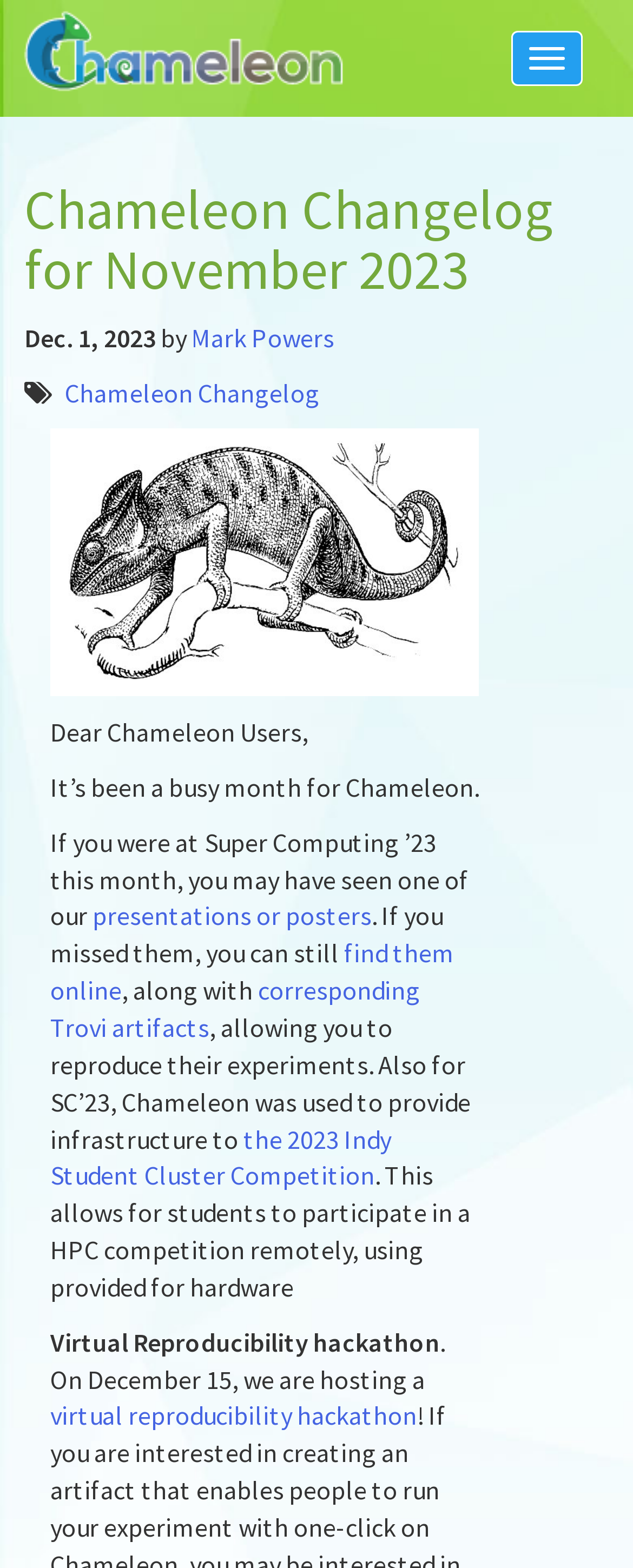What is the date of the changelog?
Using the information from the image, provide a comprehensive answer to the question.

I found the date of the changelog by looking at the header section of the webpage, where it says 'Chameleon Changelog for November 2023' and then 'Dec. 1, 2023' below it, indicating the date of the changelog.